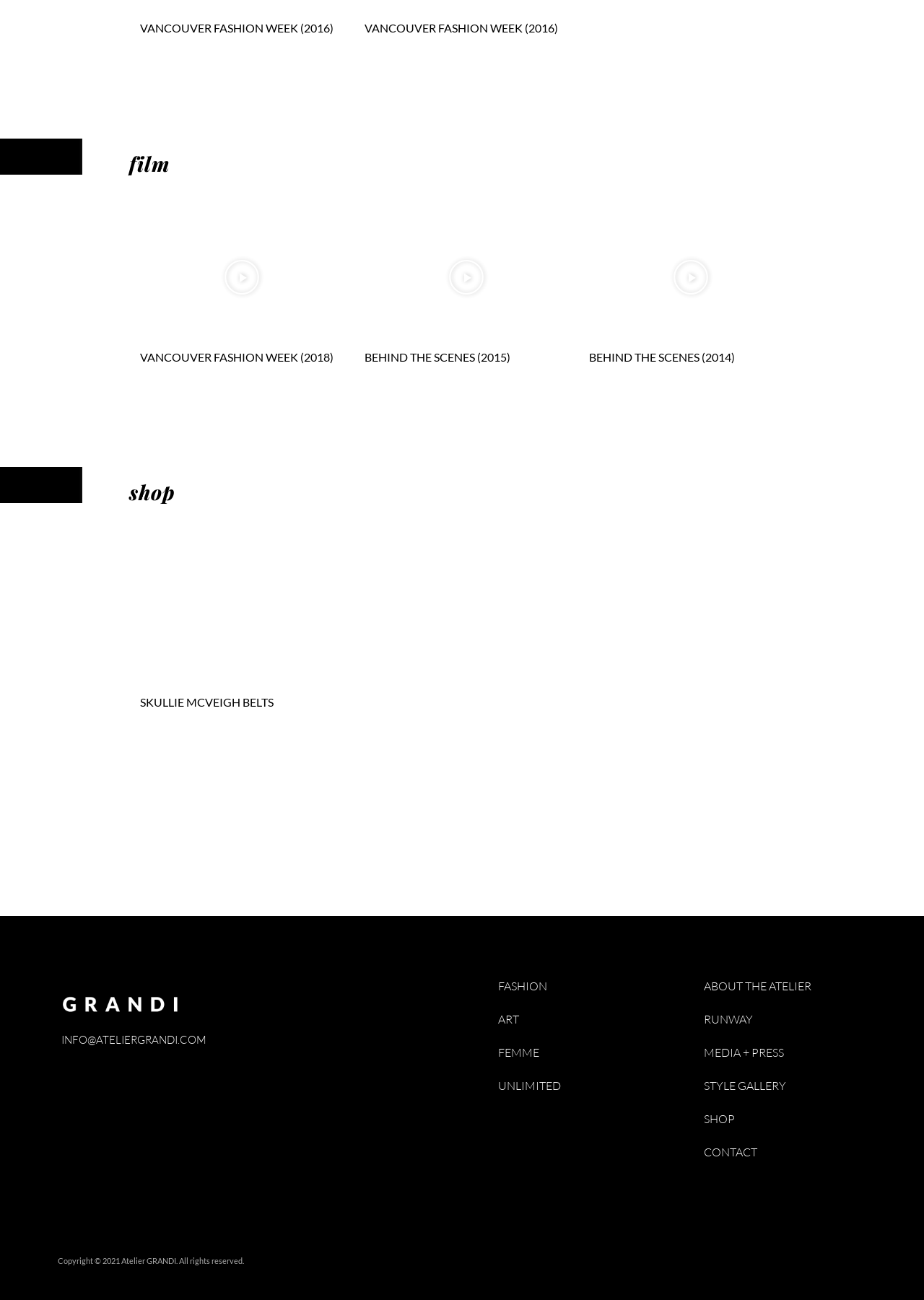Reply to the question with a single word or phrase:
How many video play buttons are there?

3